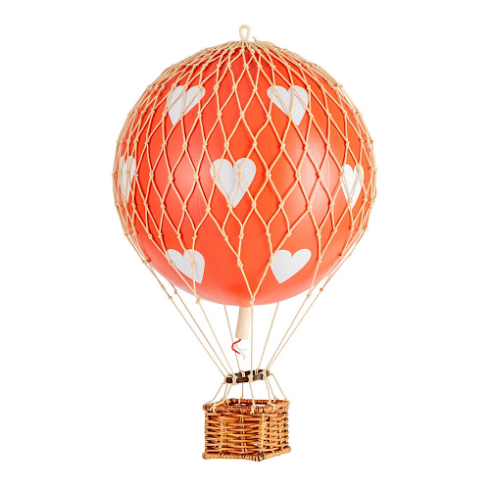What is the material of the basket?
Please answer the question with a detailed response using the information from the screenshot.

The material of the basket can be identified by reading the caption, which describes the basket as 'rustic wicker', evoking a sense of adventure.